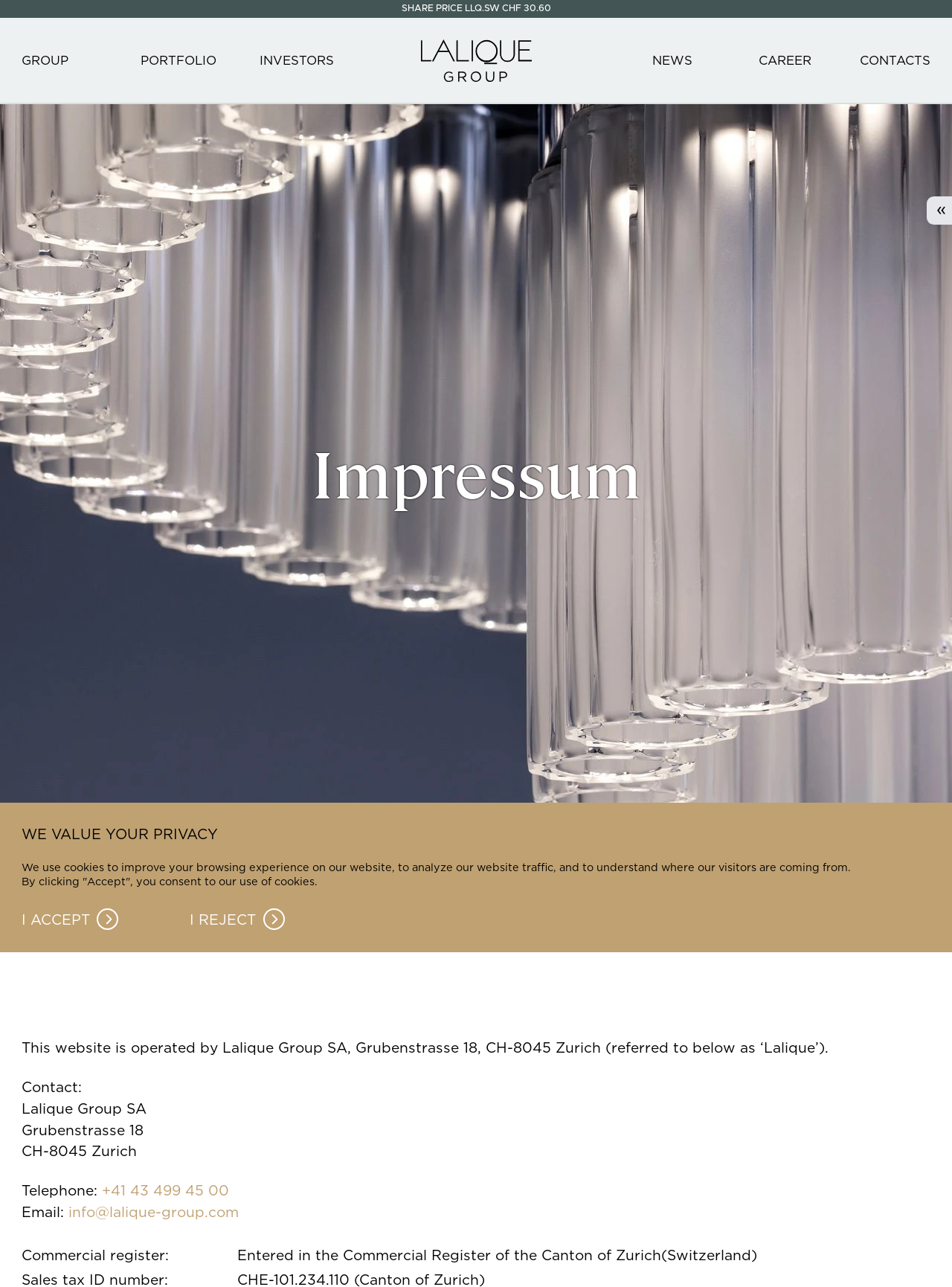What is the current share price of LLQ.SW?
Look at the image and provide a detailed response to the question.

I found this information by looking at the link element that says 'SHARE PRICE LLQ.SW CHF 30.60' which is located at the top of the webpage.